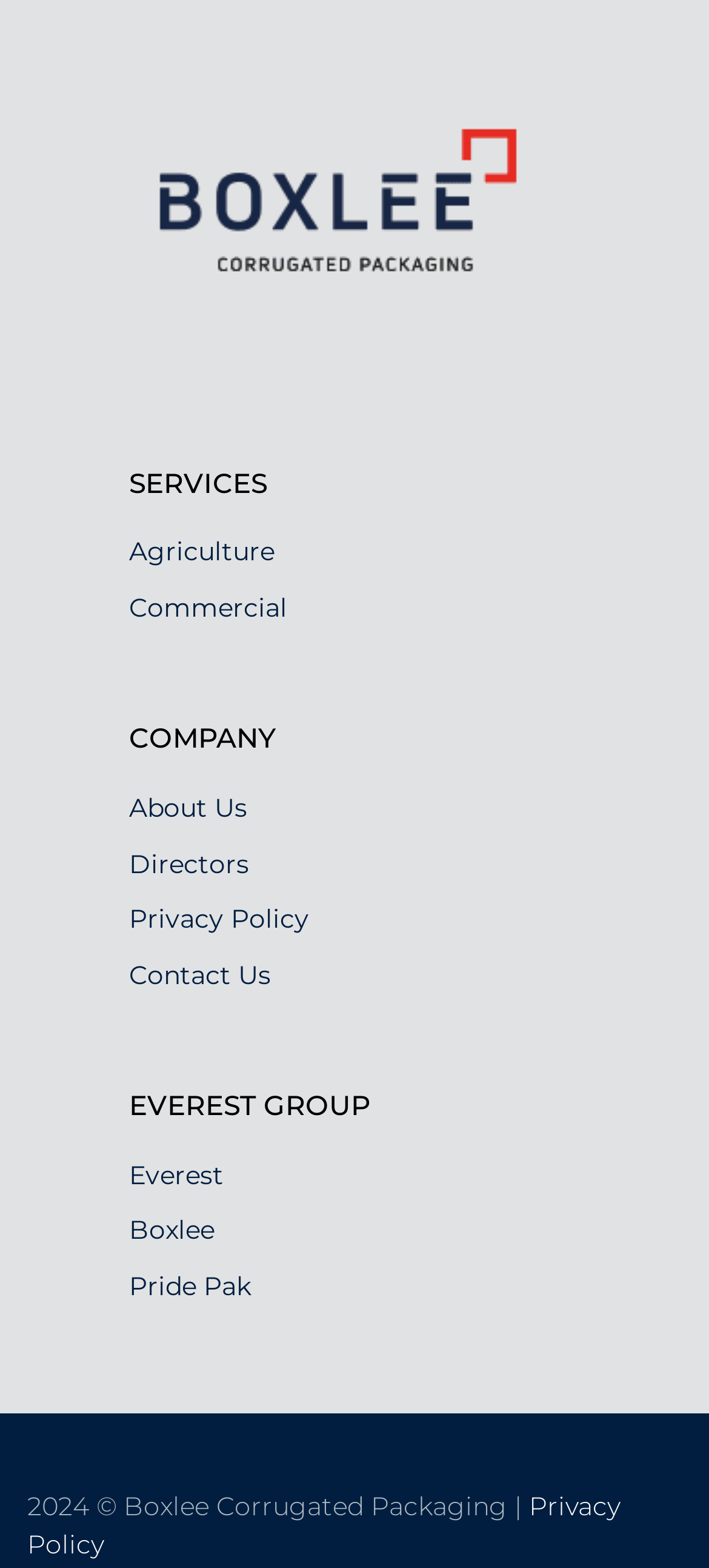Respond to the question below with a concise word or phrase:
What is the name of the company?

Boxlee